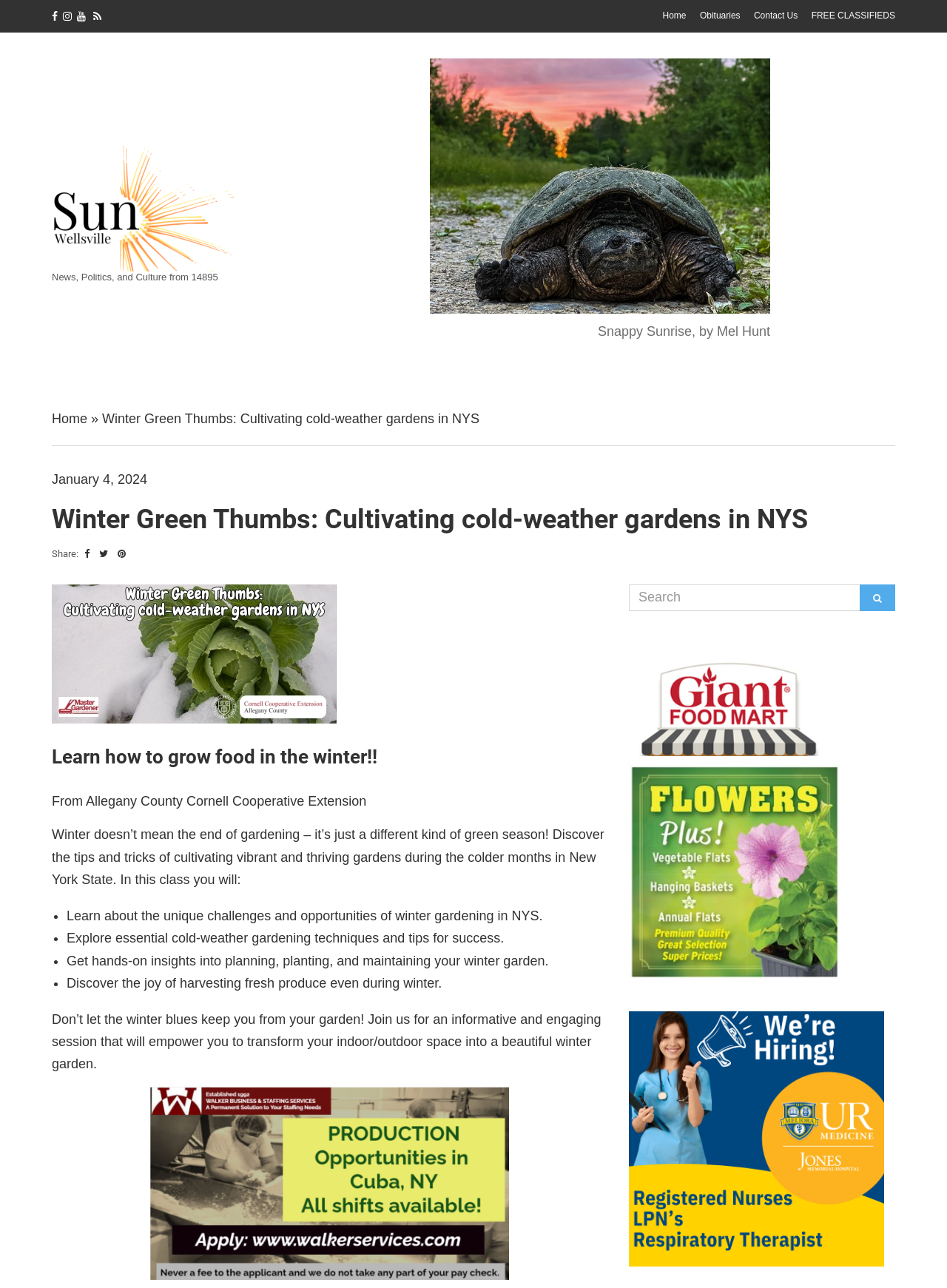Given the webpage screenshot and the description, determine the bounding box coordinates (top-left x, top-left y, bottom-right x, bottom-right y) that define the location of the UI element matching this description: parent_node: Search for: name="s" placeholder="Search"

[0.664, 0.454, 0.945, 0.474]